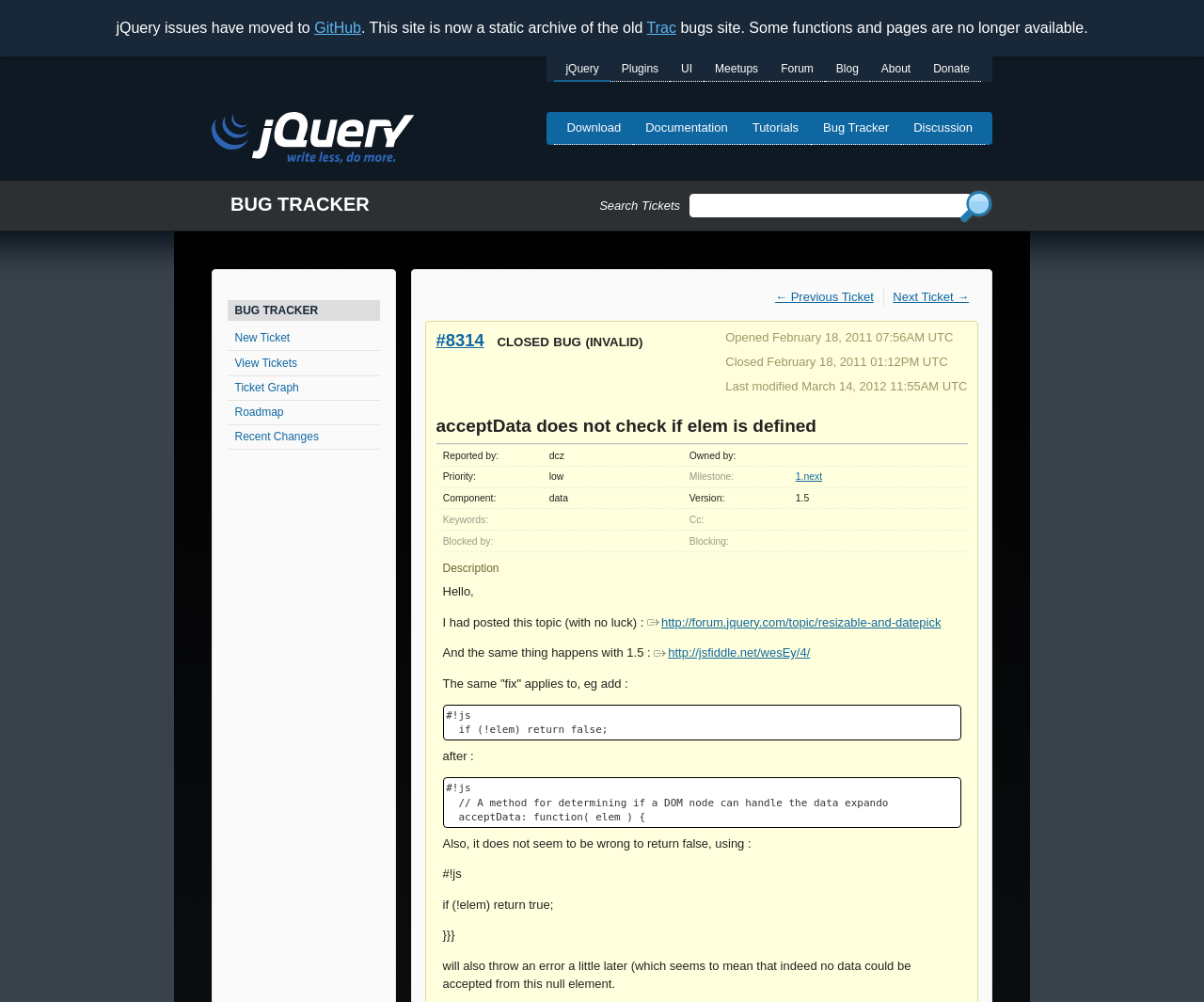What is the current status of ticket #8314?
Could you answer the question in a detailed manner, providing as much information as possible?

I determined the answer by looking at the heading '#8314 CLOSED BUG (INVALID)' and the status 'Closed February 18, 2011 01:12PM UTC' in the ticket information section.